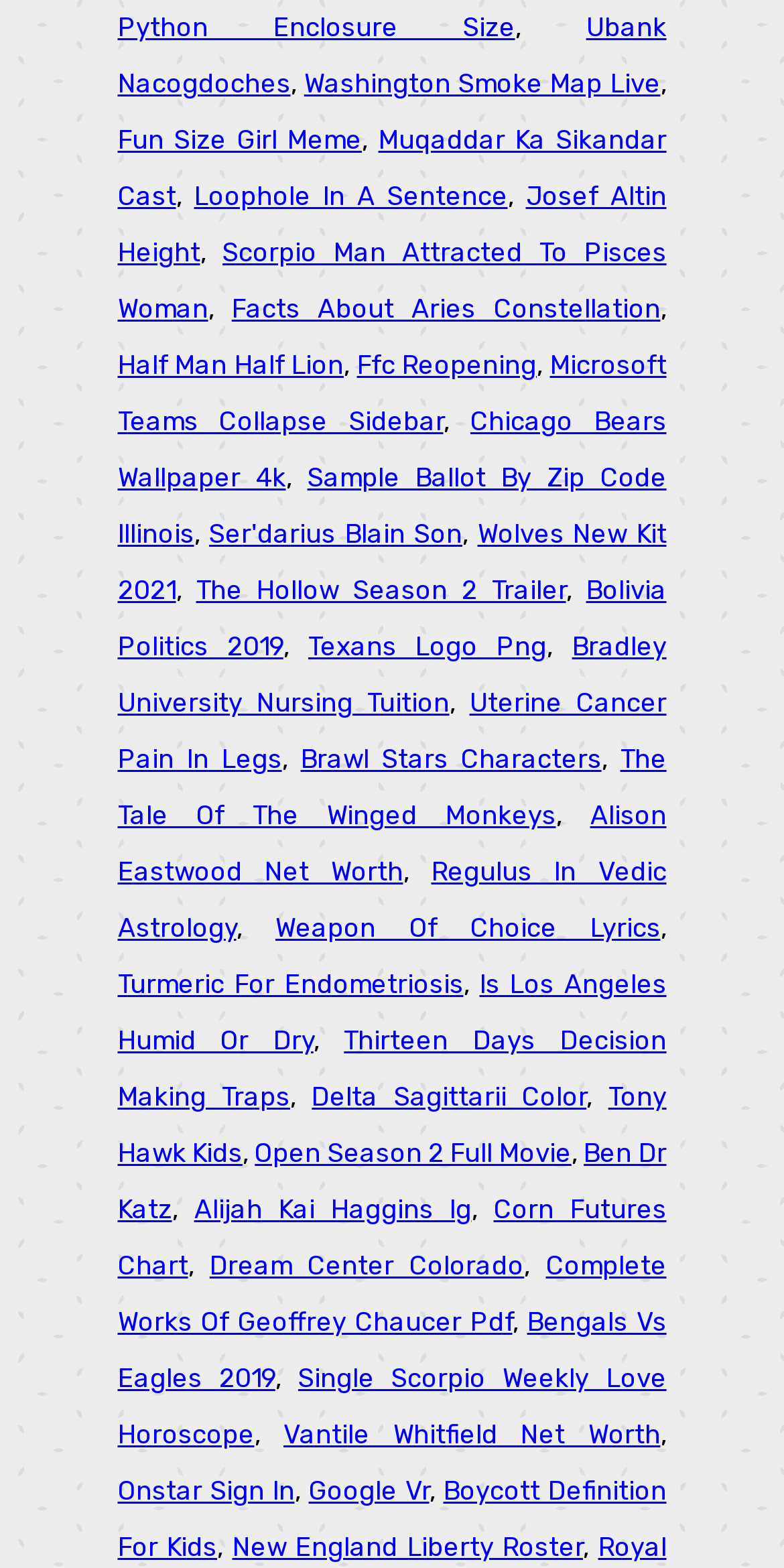Determine the bounding box coordinates of the section to be clicked to follow the instruction: "Check out Muqaddar Ka Sikandar Cast". The coordinates should be given as four float numbers between 0 and 1, formatted as [left, top, right, bottom].

[0.15, 0.079, 0.85, 0.135]